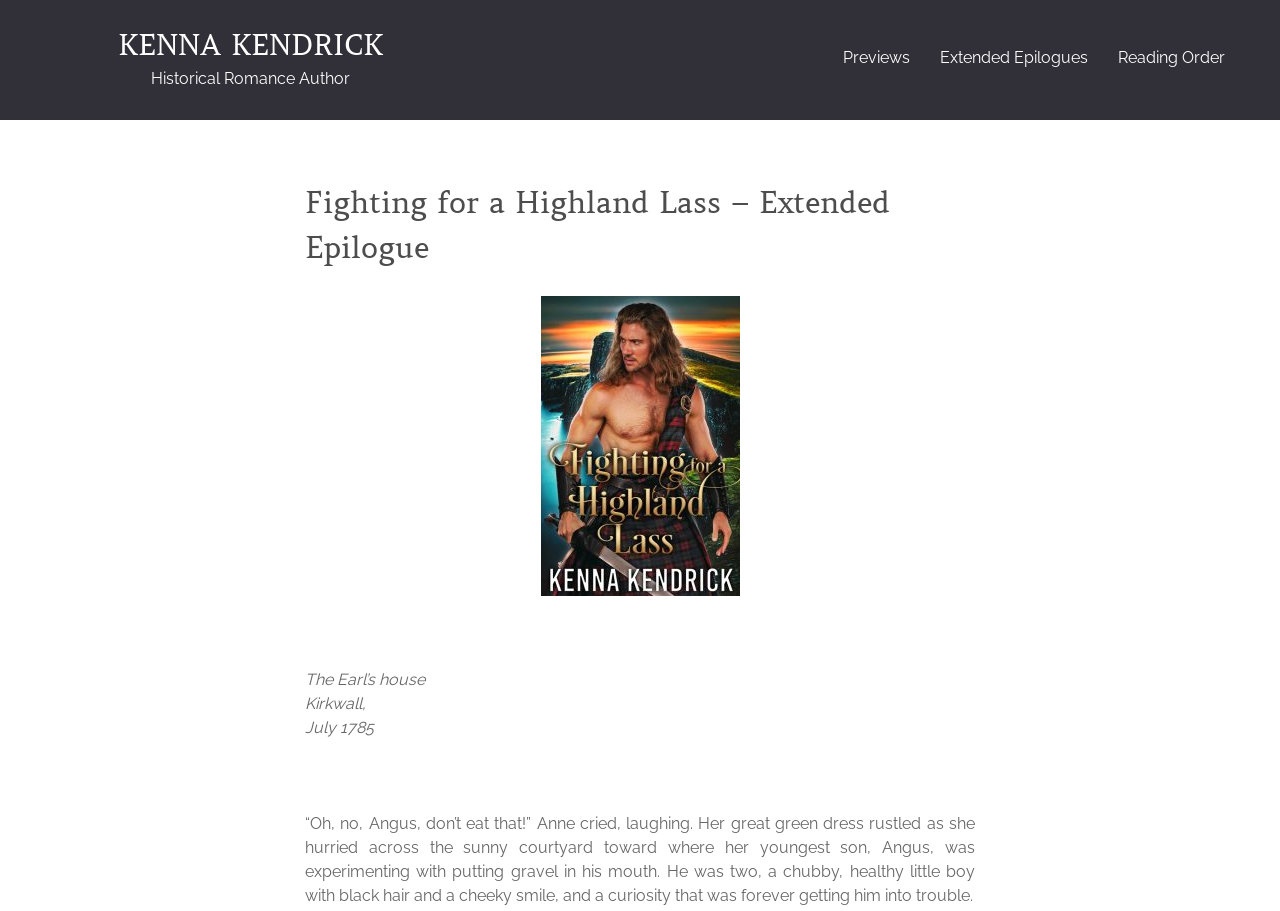Answer the following query concisely with a single word or phrase:
What is the time period mentioned in the story?

July 1785